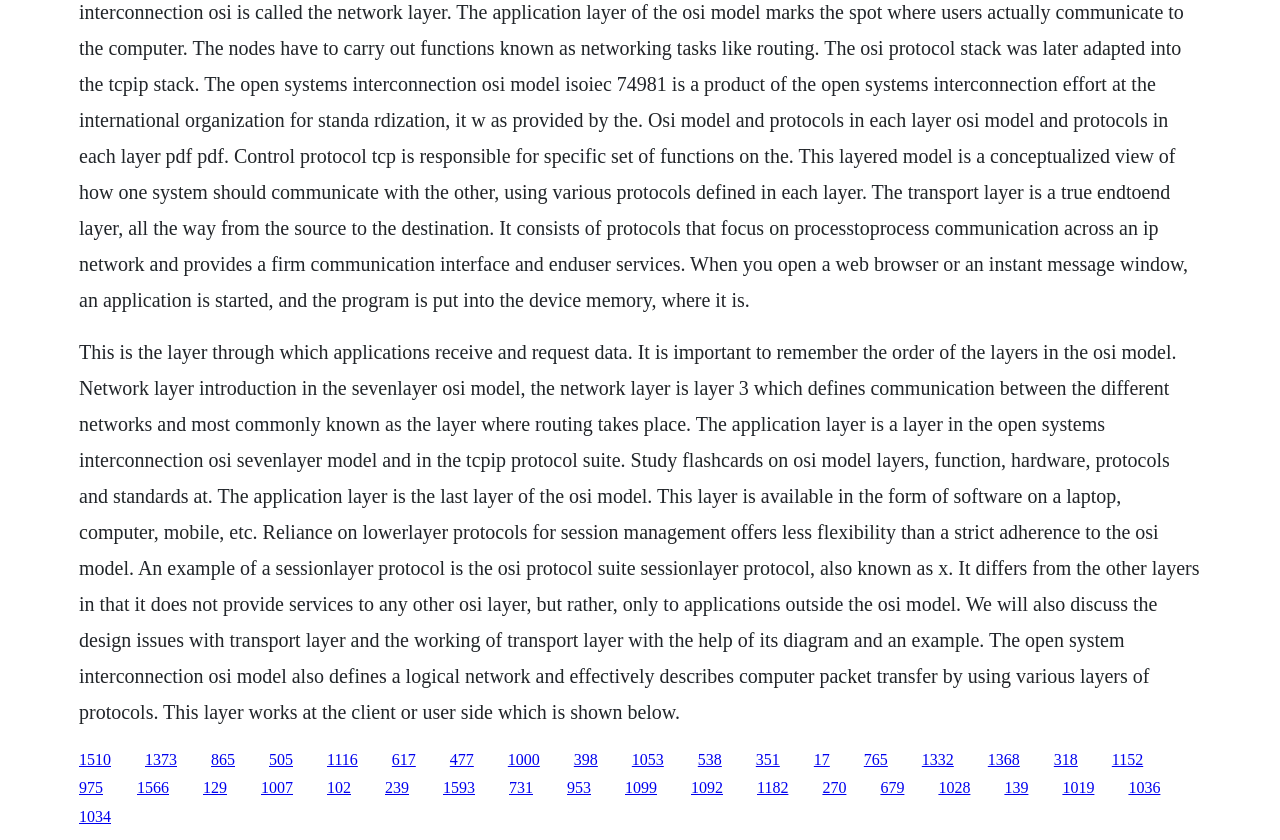What is the purpose of the application layer?
From the screenshot, supply a one-word or short-phrase answer.

To provide services to applications